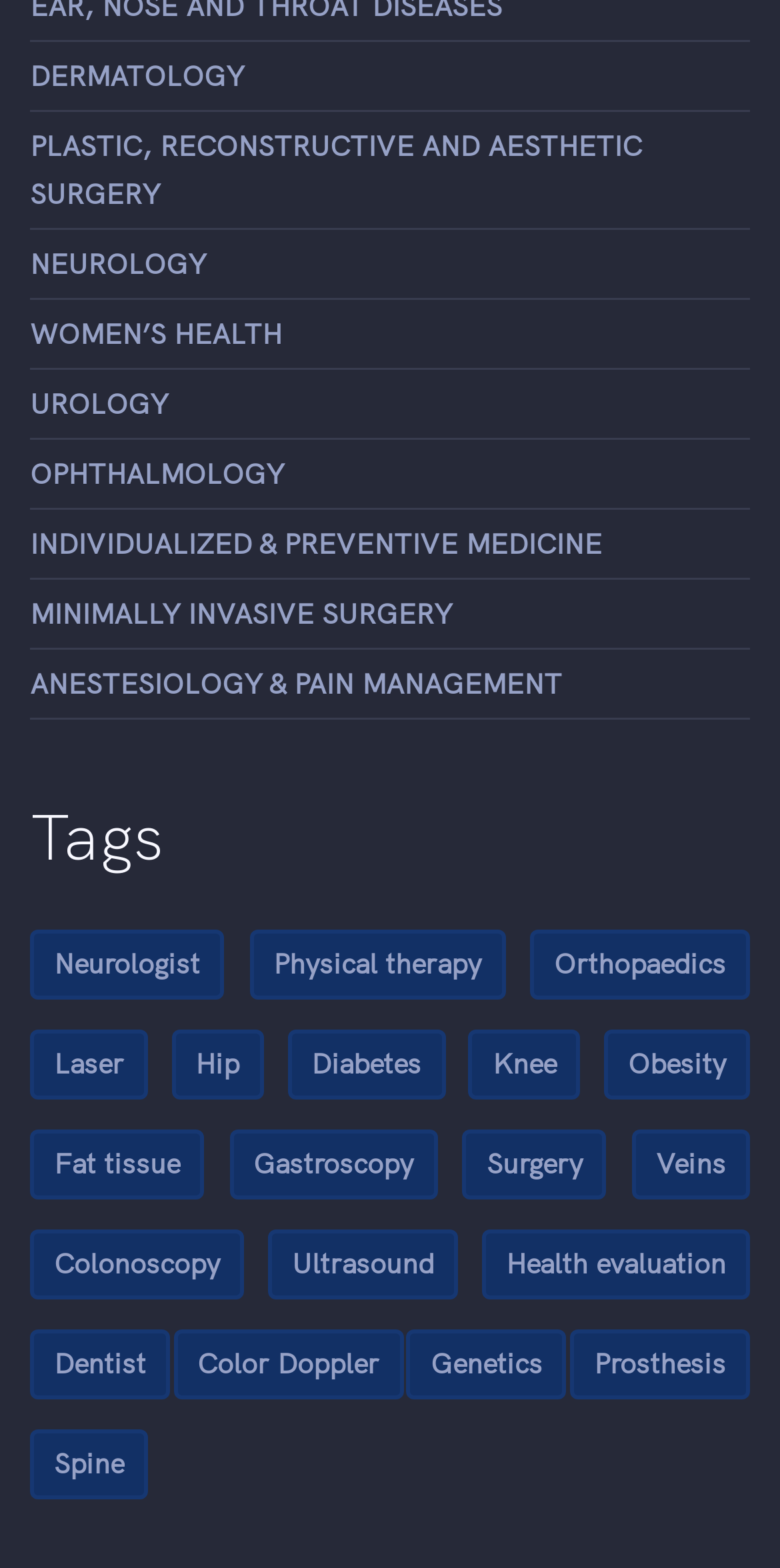Show the bounding box coordinates for the element that needs to be clicked to execute the following instruction: "View Neurologist". Provide the coordinates in the form of four float numbers between 0 and 1, i.e., [left, top, right, bottom].

[0.038, 0.593, 0.287, 0.638]